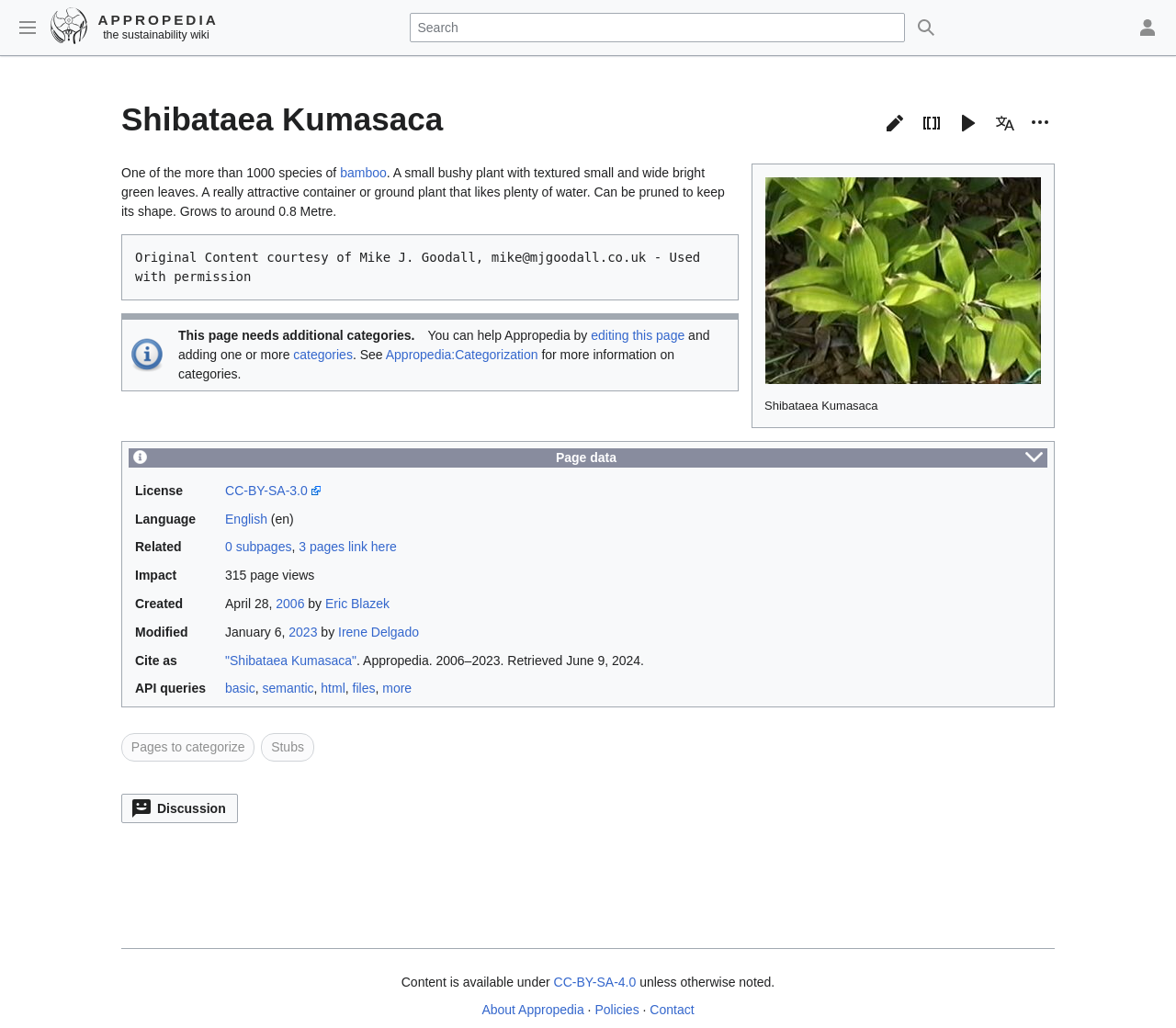What is the license of the content on this webpage?
Use the image to give a comprehensive and detailed response to the question.

The webpage's 'Page data' section lists the license as 'CC-BY-SA-3.0', indicating that the content is licensed under the Creative Commons Attribution-ShareAlike 3.0 license.